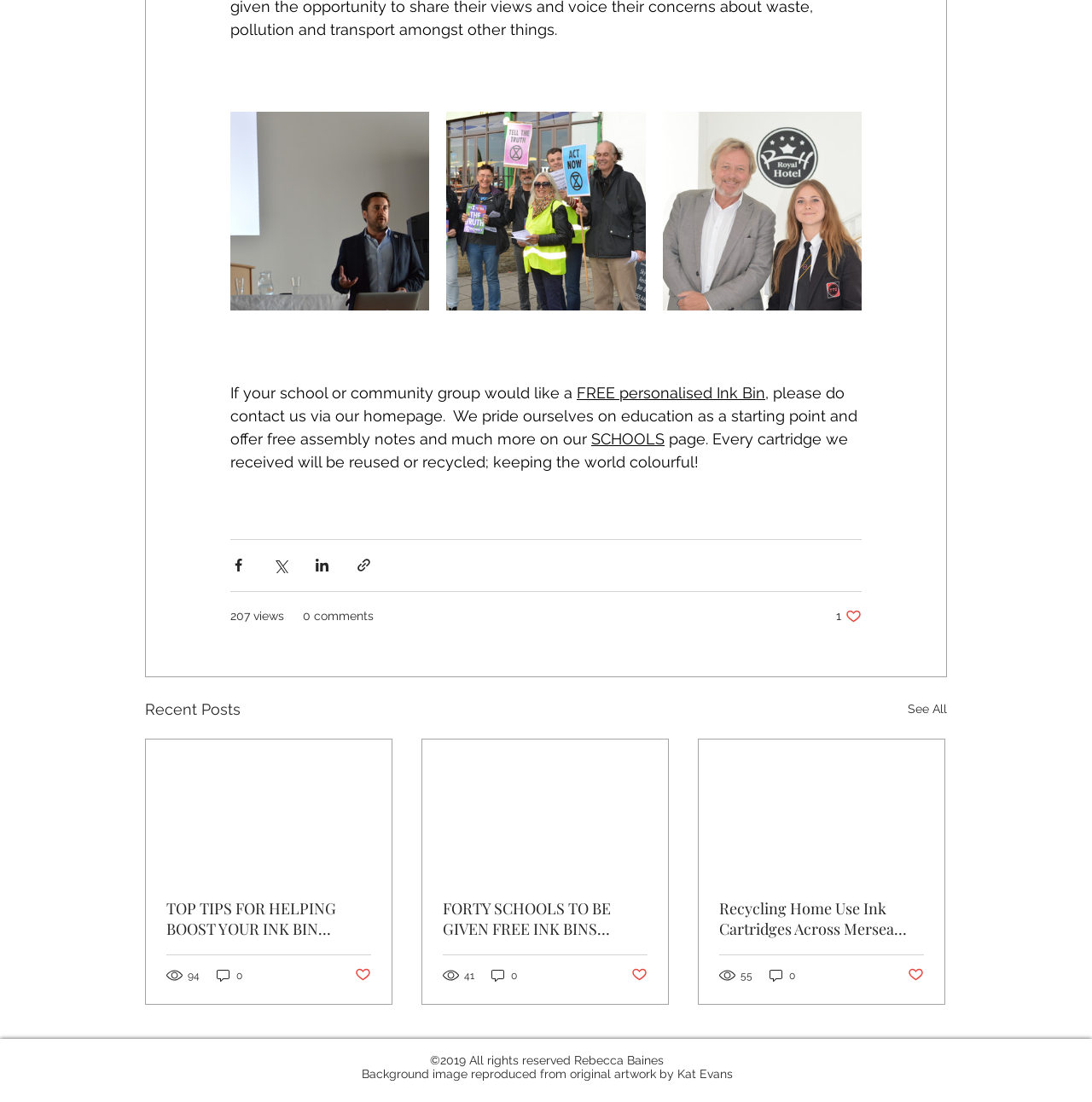Specify the bounding box coordinates for the region that must be clicked to perform the given instruction: "Click the 'Share via Facebook' button".

[0.211, 0.506, 0.226, 0.52]